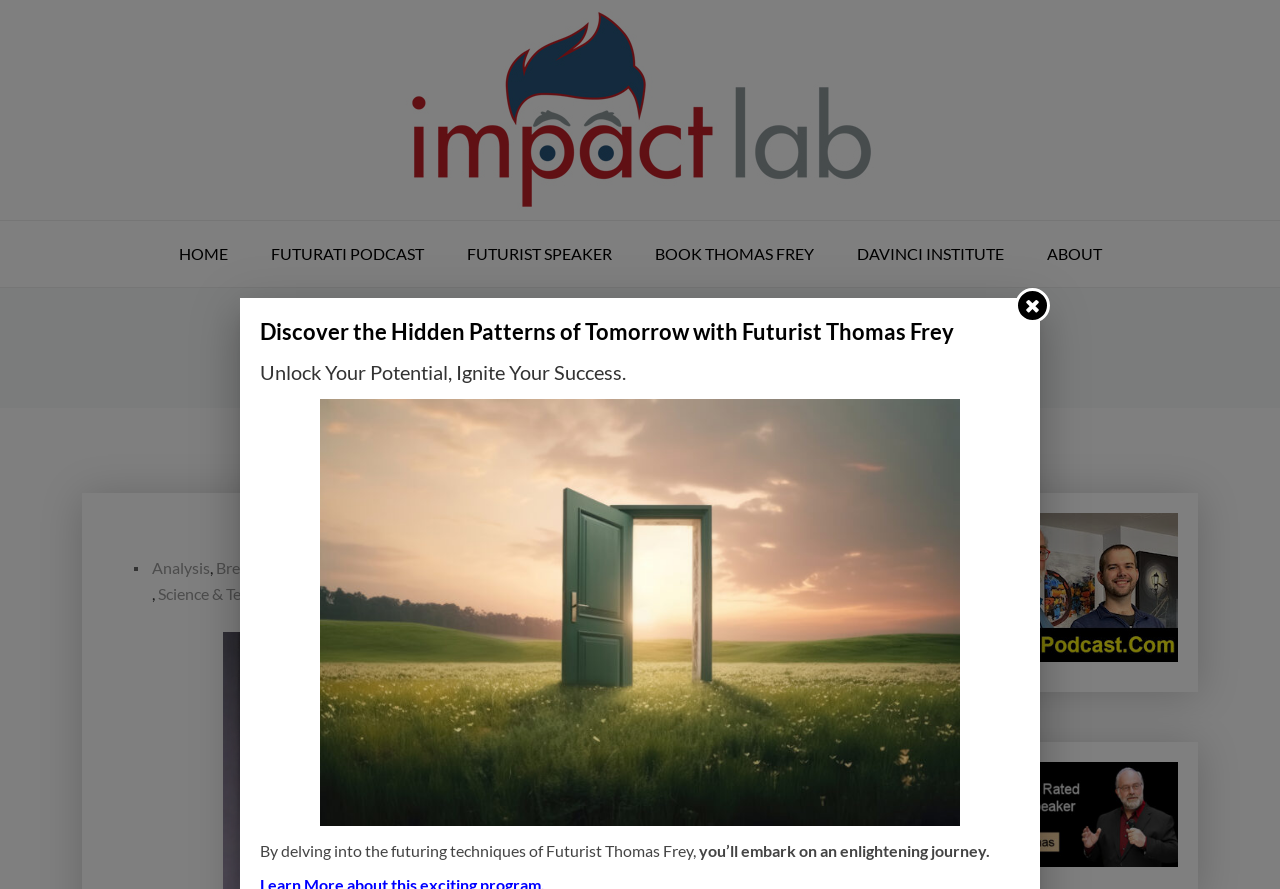Pinpoint the bounding box coordinates of the element you need to click to execute the following instruction: "Go to Support". The bounding box should be represented by four float numbers between 0 and 1, in the format [left, top, right, bottom].

None